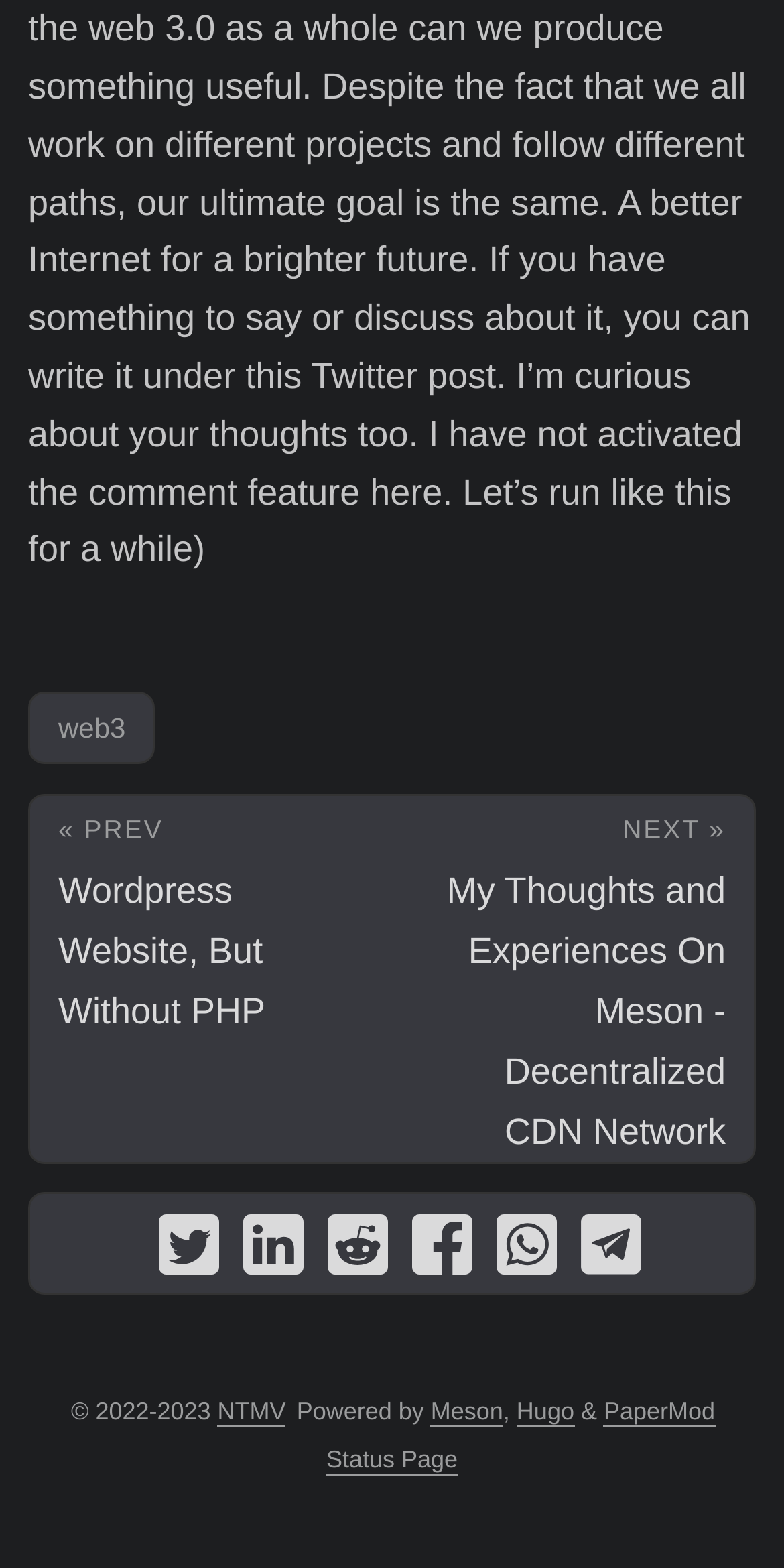Specify the bounding box coordinates (top-left x, top-left y, bottom-right x, bottom-right y) of the UI element in the screenshot that matches this description: Status Page

[0.416, 0.922, 0.584, 0.941]